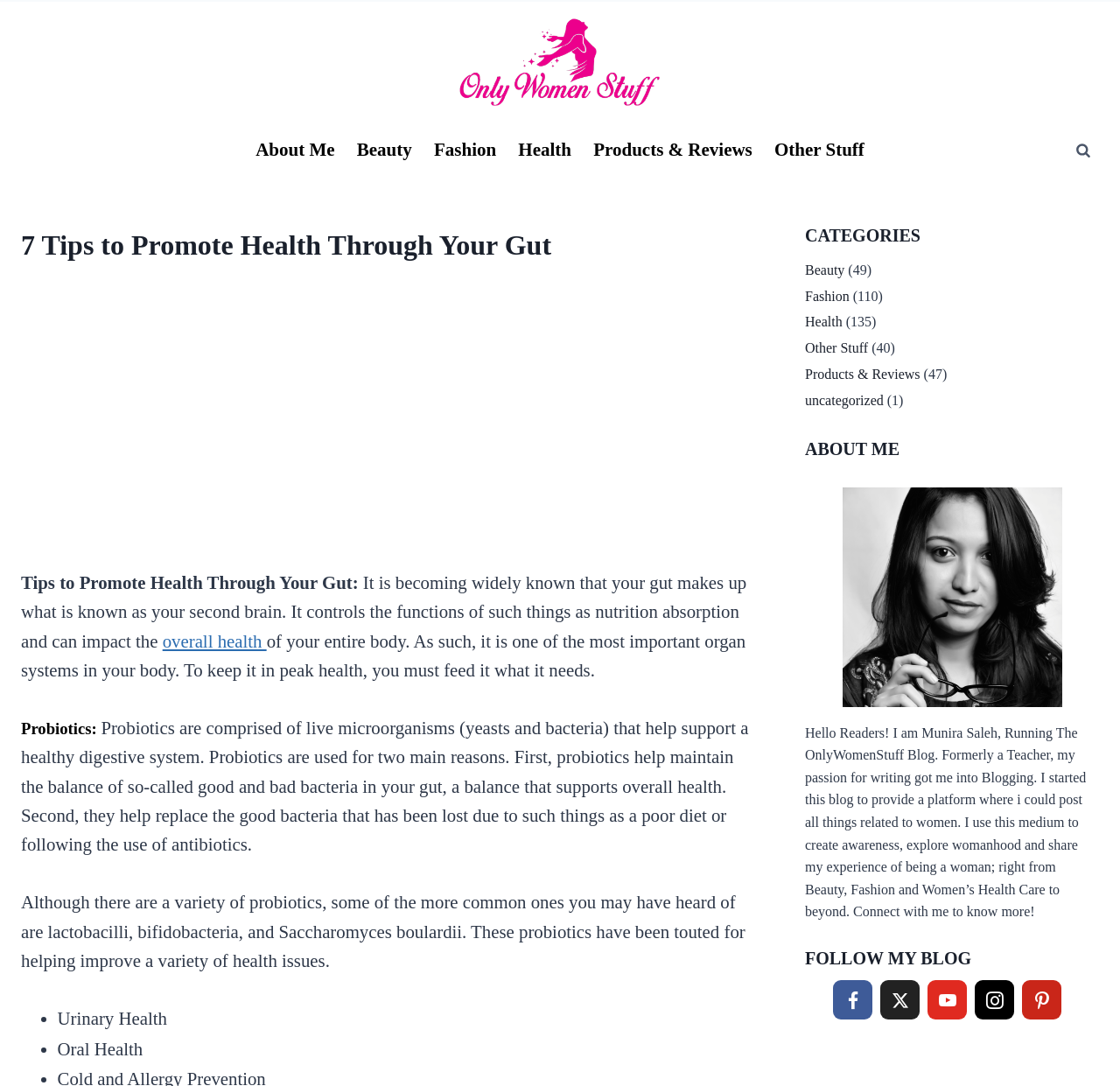Calculate the bounding box coordinates for the UI element based on the following description: "About Me". Ensure the coordinates are four float numbers between 0 and 1, i.e., [left, top, right, bottom].

[0.218, 0.115, 0.309, 0.162]